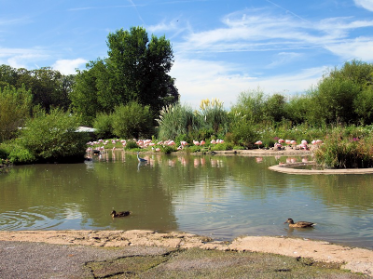Respond with a single word or short phrase to the following question: 
What is the color of the sky in the image?

bright blue